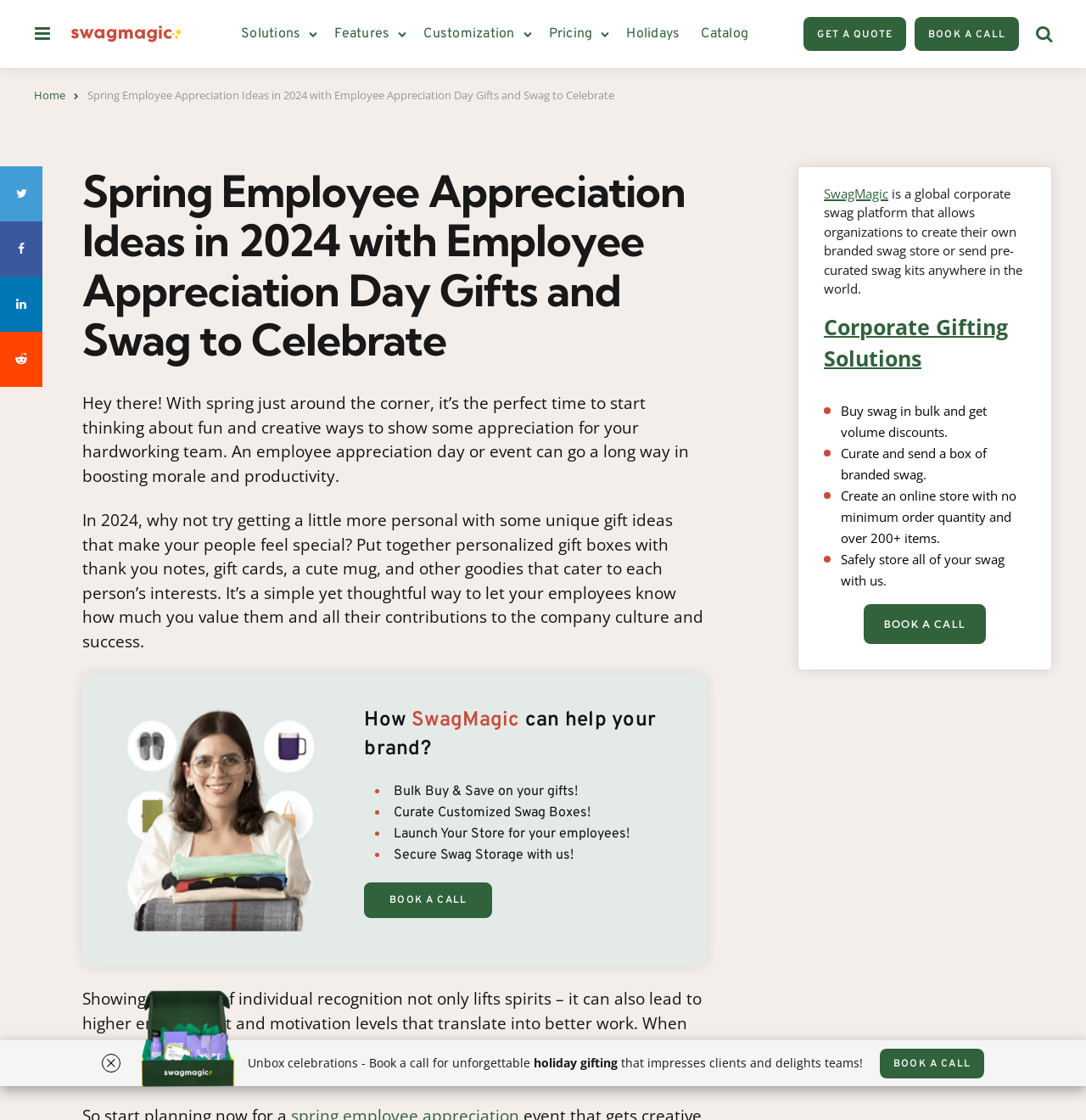Use a single word or phrase to answer the question: 
What is SwagMagic?

Global corporate swag platform